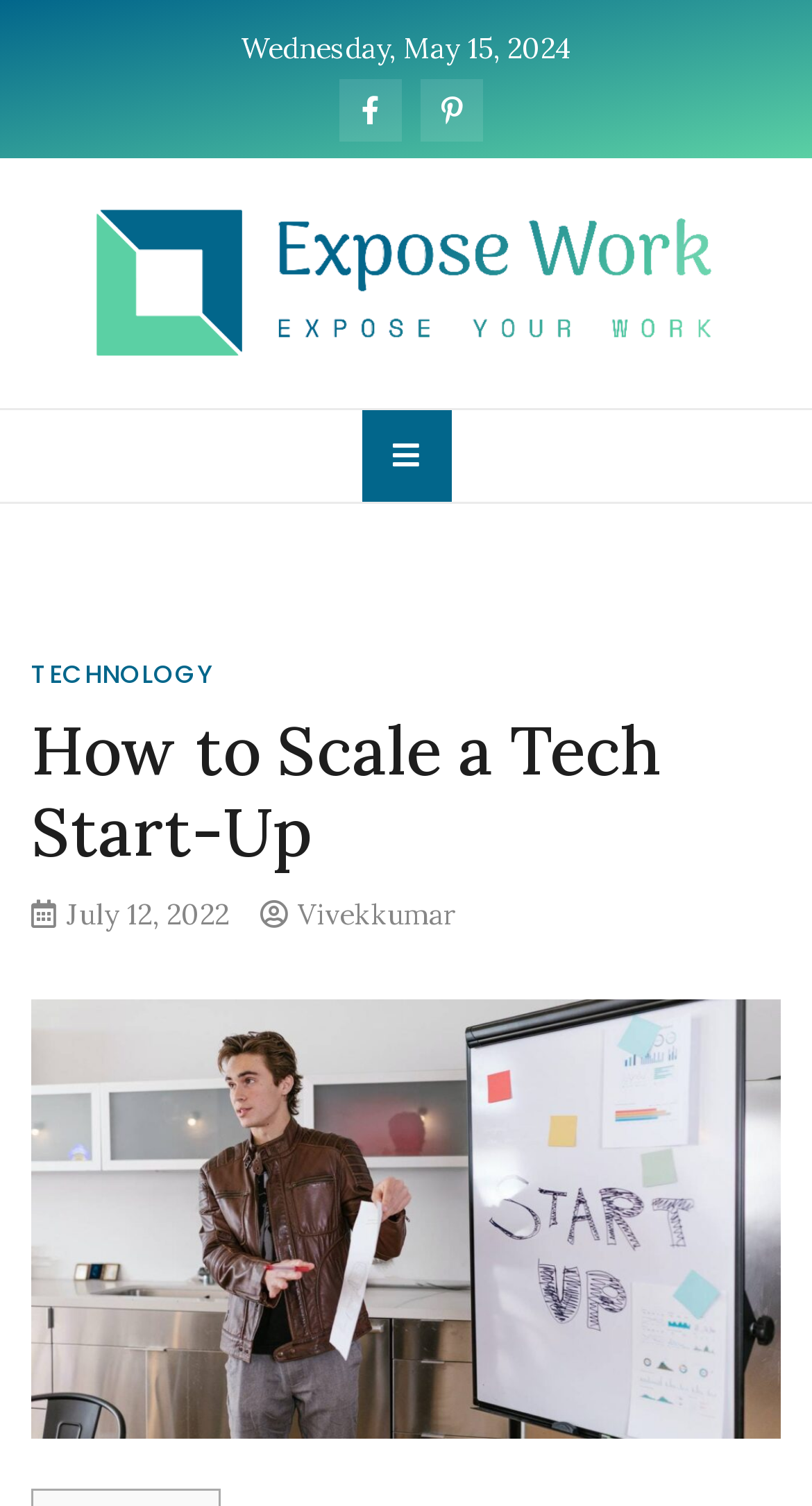Find the bounding box of the element with the following description: "Expose Work". The coordinates must be four float numbers between 0 and 1, formatted as [left, top, right, bottom].

[0.038, 0.243, 0.672, 0.324]